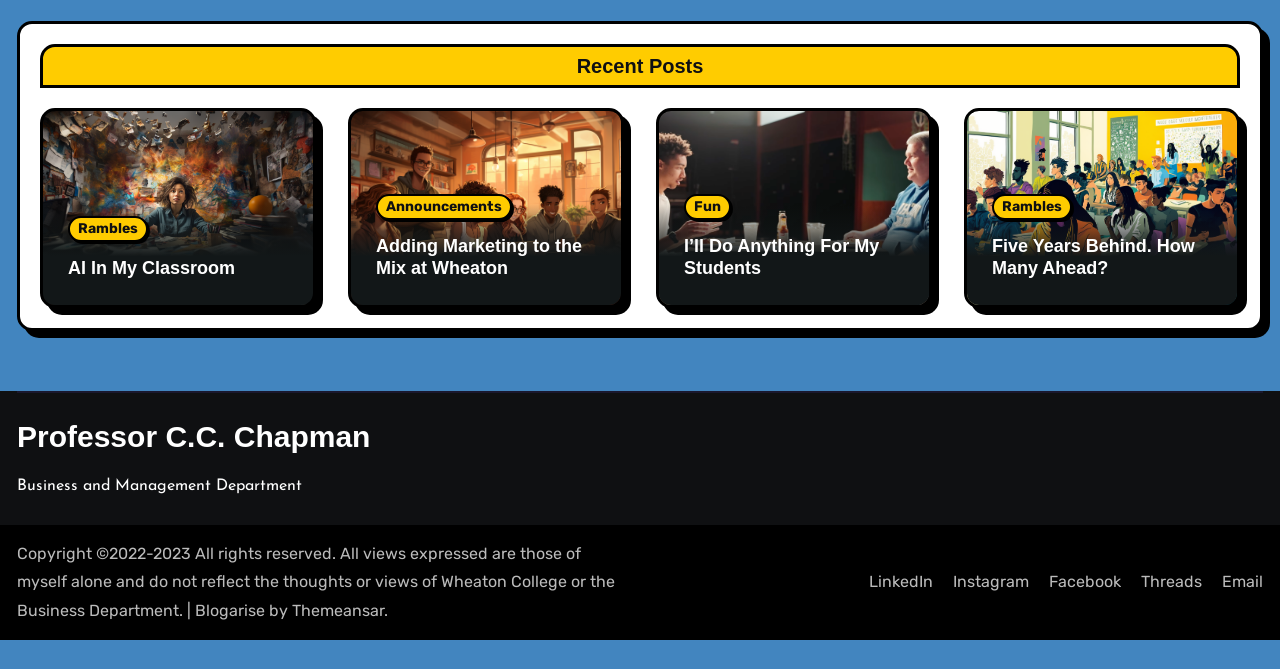Identify the bounding box coordinates of the region I need to click to complete this instruction: "Connect on LinkedIn".

[0.666, 0.838, 0.729, 0.904]